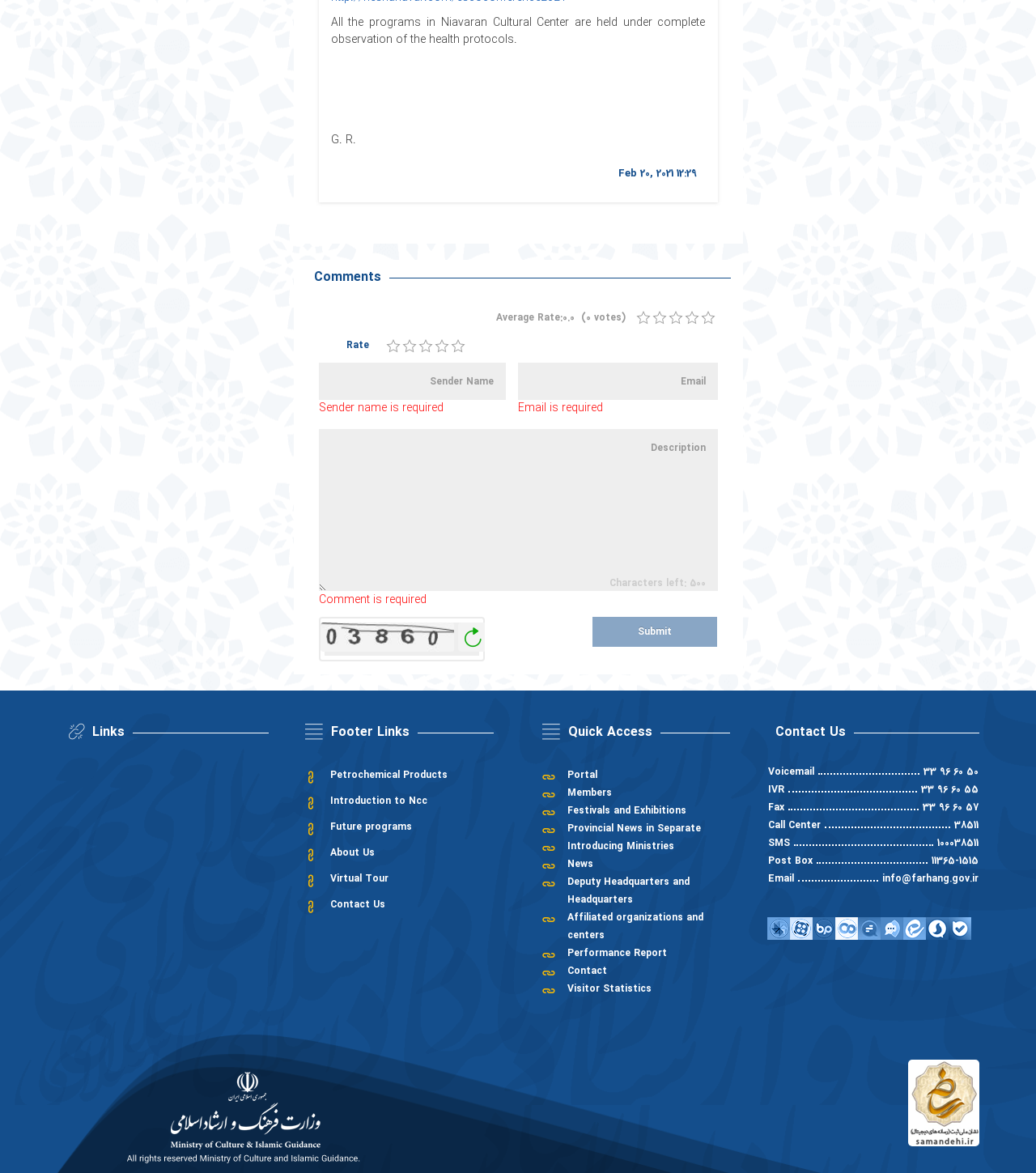Please determine the bounding box of the UI element that matches this description: parent_node: Show my email. name="ctl00$cphMiddle$Sampa_Web_View_RemarkUI_RemarkListEditControl10cphMiddle_105386$reRemarkEdit$cbRemarkShowEmail". The coordinates should be given as (top-left x, top-left y, bottom-right x, bottom-right y), with all values between 0 and 1.

[0.548, 0.322, 0.644, 0.331]